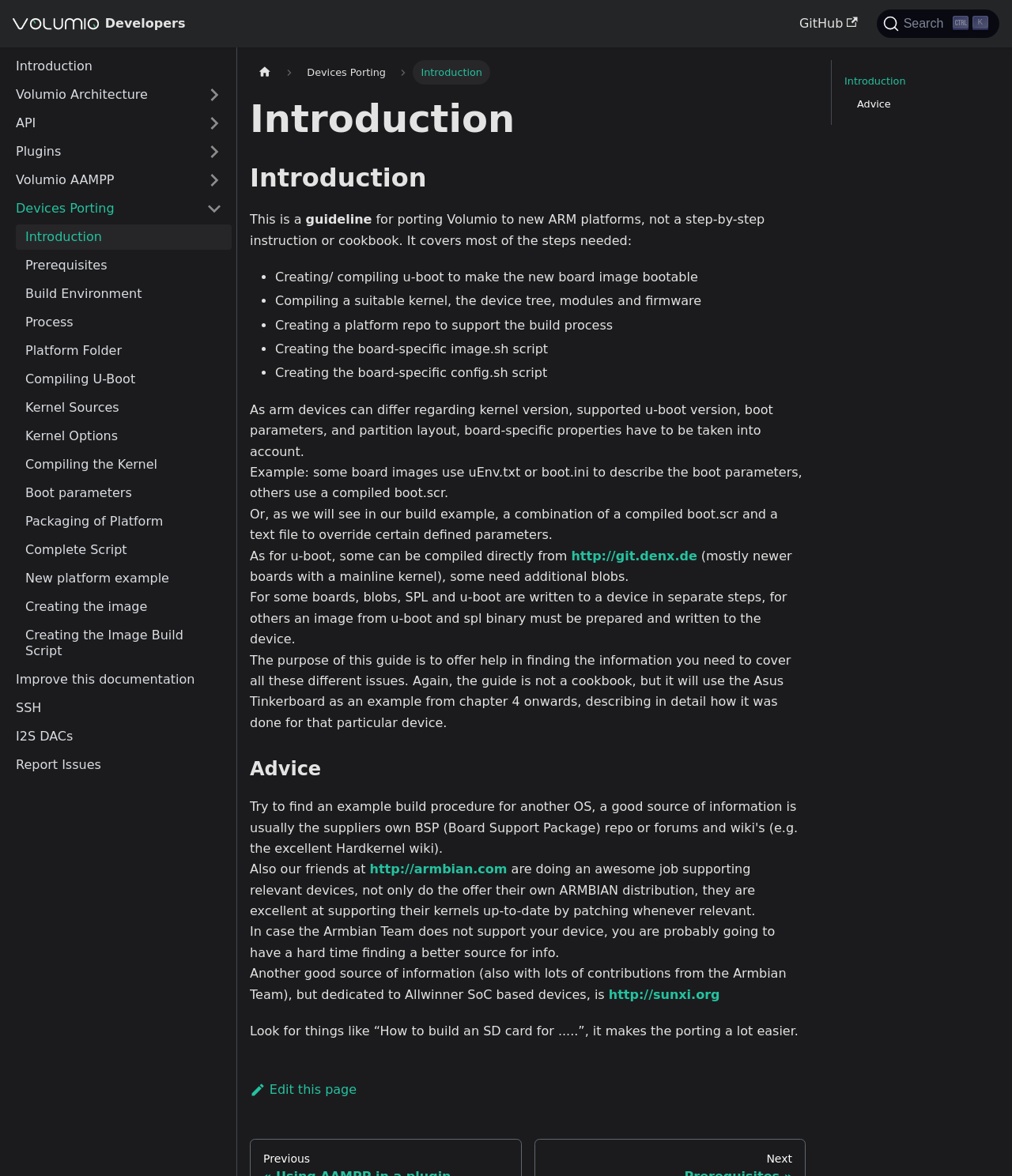Highlight the bounding box coordinates of the region I should click on to meet the following instruction: "Read the Introduction".

[0.247, 0.081, 0.796, 0.121]